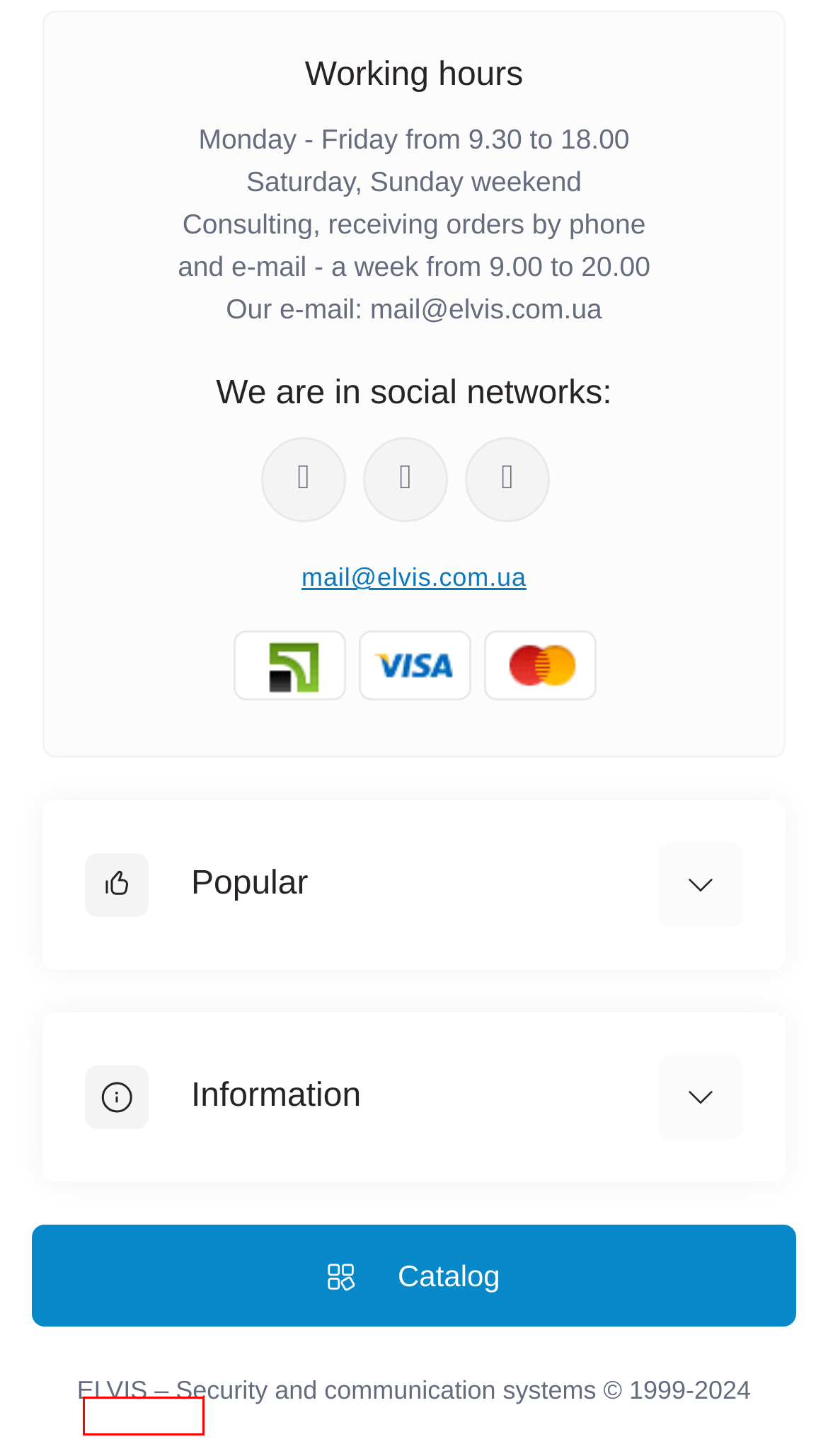Observe the screenshot of a webpage with a red bounding box around an element. Identify the webpage description that best fits the new page after the element inside the bounding box is clicked. The candidates are:
A. Electric locks buy in Ukraine, Kyiv and Lviv | Price, Reviews, Photo
B. Uninterruptible power supply units 12/24V buy in Ukraine, Kyiv and Lviv | Price, Reviews, Photo
C. Exchange and return - ELVIS, Kyiv, Lviv, Ukraine
D. IP video recorders buy in Ukraine, Kyiv and Lviv | Price, Reviews, Photo
E. U-Prox Access Control System buy in Ukraine, Kyiv and Lviv | Price, Reviews, Photo
F. Batteries buy in Ukraine, Kyiv and Lviv | Price, Reviews, Photo
G. Access cards and keys buy in Ukraine, Kyiv and Lviv | Price, Reviews, Photo
H. Door closers buy in Ukraine, Kyiv and Lviv | Price, Reviews, Photo

F